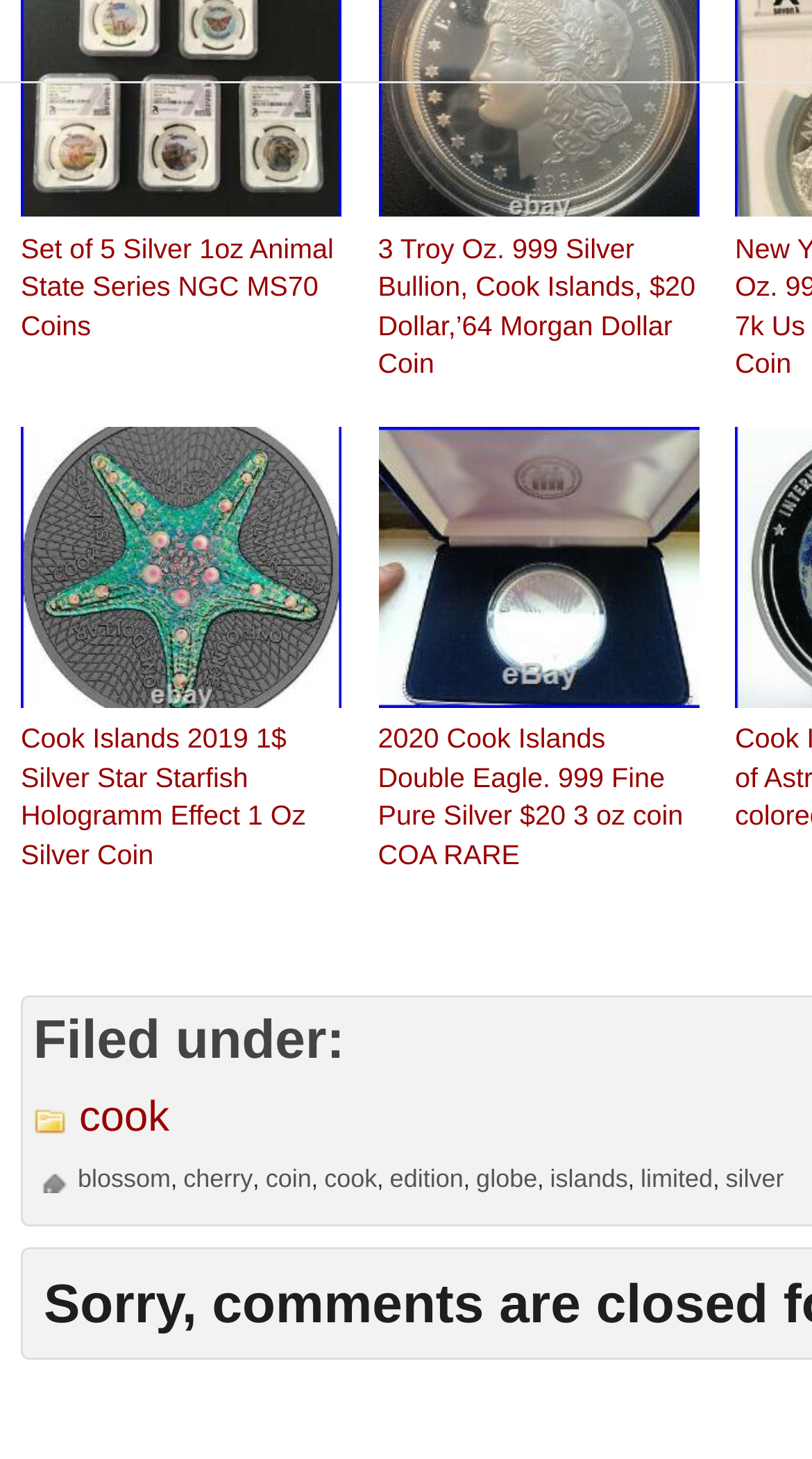Select the bounding box coordinates of the element I need to click to carry out the following instruction: "View Youtube".

None